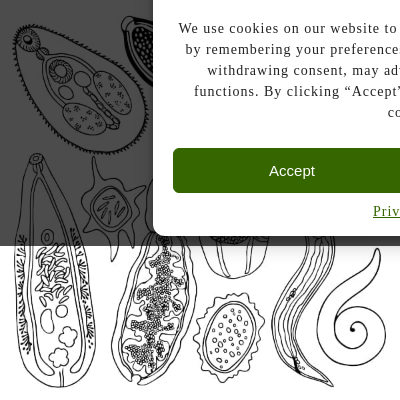Thoroughly describe the content and context of the image.

The image depicts various types of organism parasites, showcasing detailed illustrations of distinct parasitic forms. These organisms are typically perceived negatively due to their potential impact on human health, including the ability to enter the body and proliferate, which can suppress the immune system and contribute to chronic diseases. The surrounding context emphasizes the omnipresence of these parasites in our environment and underscores the importance of vigilance in preventing infections and managing their effects on health. The visual aids are crucial for understanding the complexity of parasites, which can range from single-celled organisms to more complex forms.